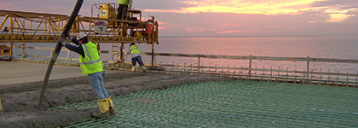What is visible in the background?
Use the information from the screenshot to give a comprehensive response to the question.

Beyond the construction activity in the foreground, the tranquil waters of the sea can be seen extending towards the horizon, creating a striking contrast with the industrial activity and adding a sense of depth to the scene.